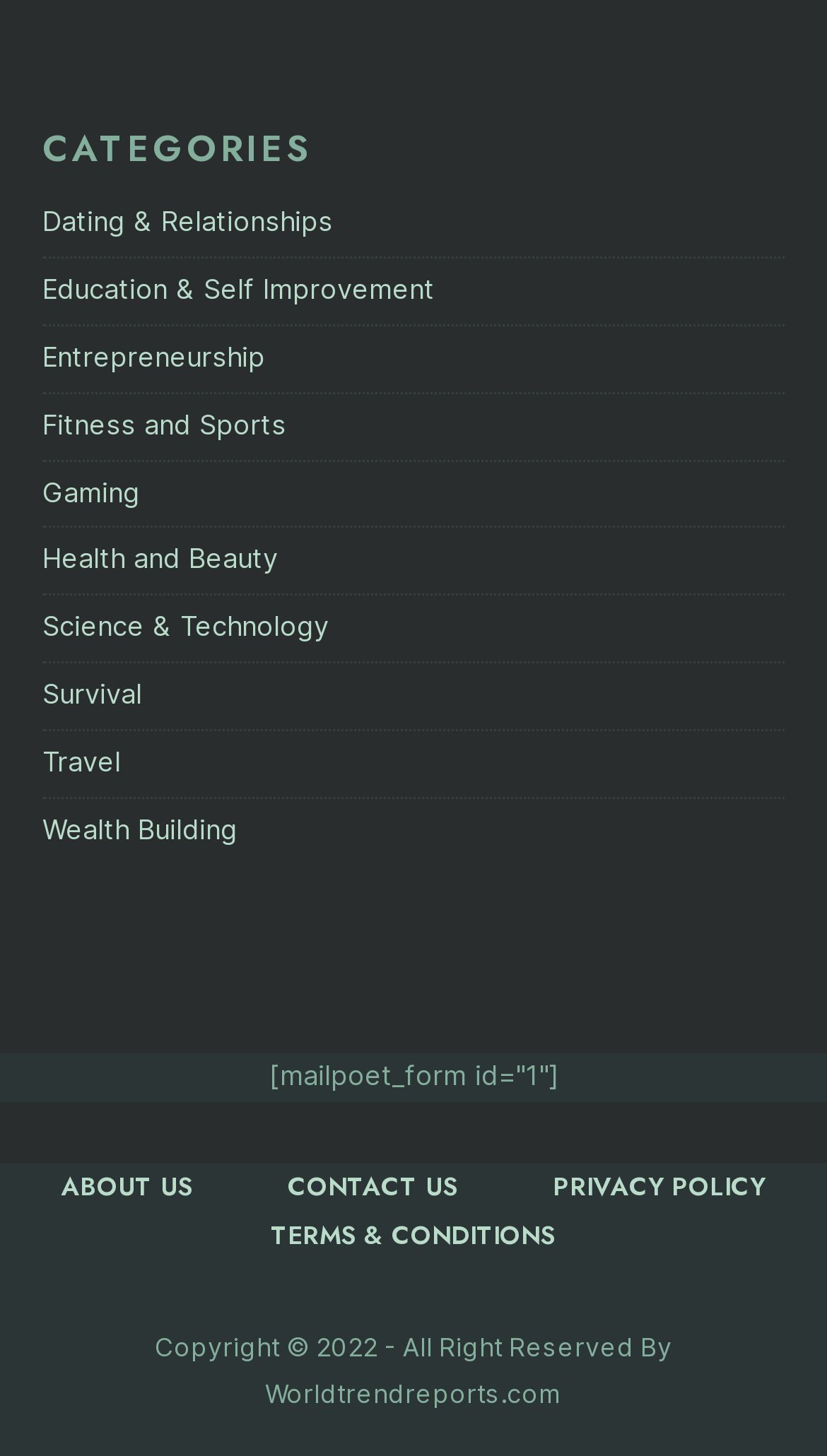Locate the bounding box coordinates of the region to be clicked to comply with the following instruction: "Go to previous post 'Donald at the Bat – Day 1127, Debating and Sentencing'". The coordinates must be four float numbers between 0 and 1, in the form [left, top, right, bottom].

None